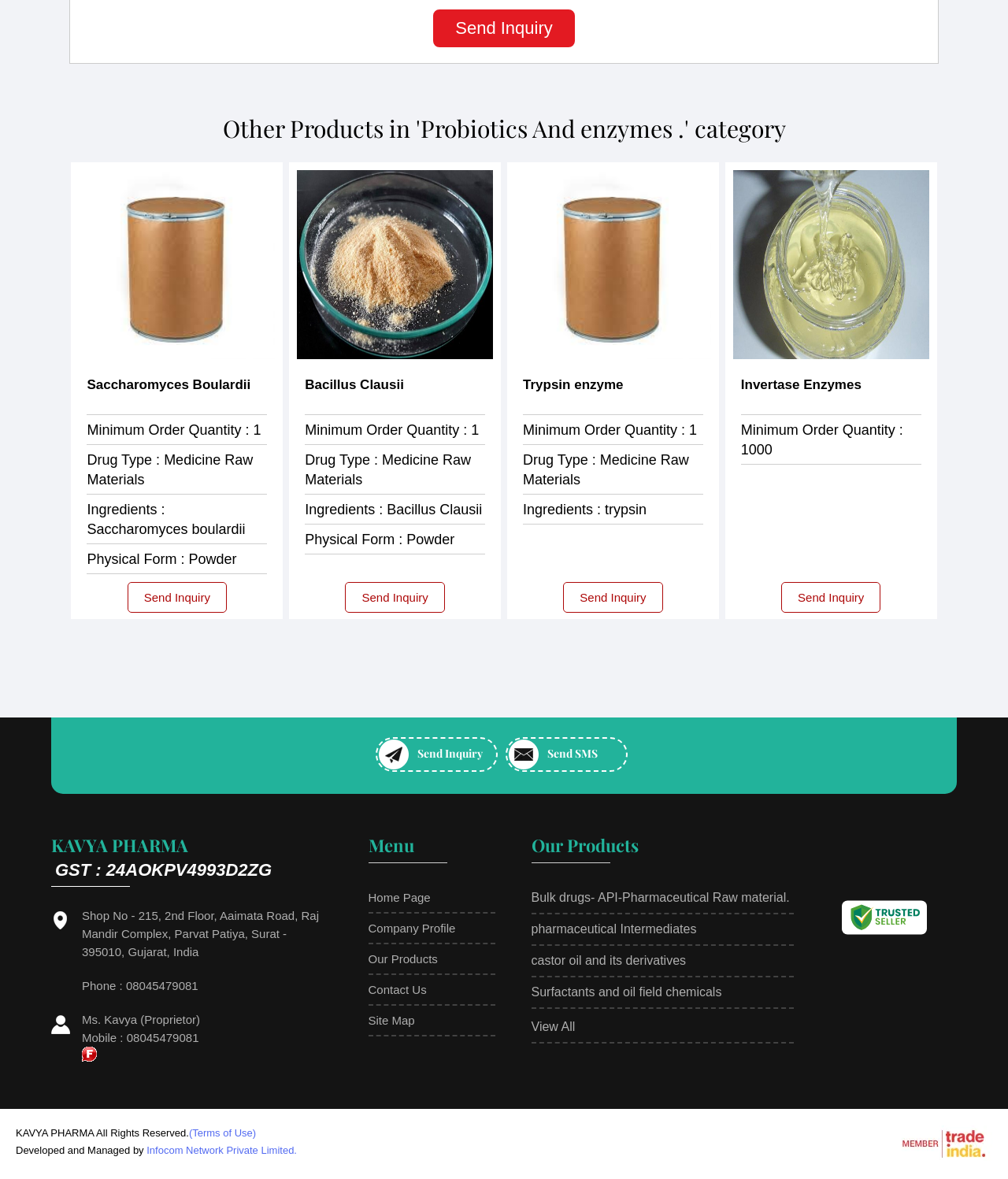Please give a succinct answer using a single word or phrase:
What is the company name mentioned on this page?

KAVYA PHARMA